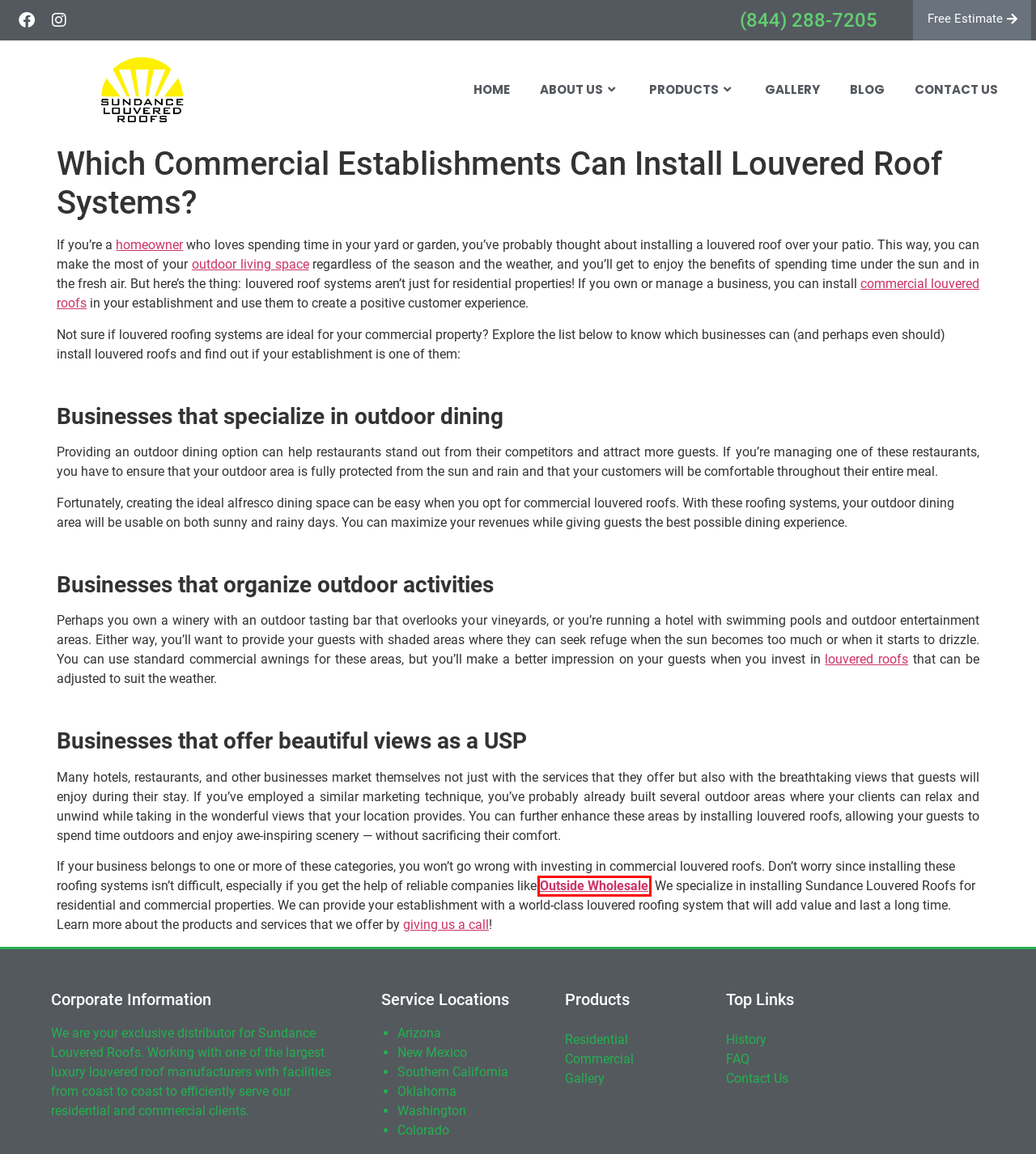Examine the screenshot of the webpage, noting the red bounding box around a UI element. Pick the webpage description that best matches the new page after the element in the red bounding box is clicked. Here are the candidates:
A. Frequently Asked Question on Louvered roofs- Outside Wholesales
B. Louvered Roofs for Commercial Space - Outside Wholesale
C. History - Outside Wholesale
D. Gallery - Outside Wholesale
E. Why Backyard Architecture is Important When Building a House
F. Blog - Outside Wholesale
G. Contact us | Dealer of Sundance Louvered Roofs
H. Sundance Louvered Roofs for Home | Outside Wholesale

C